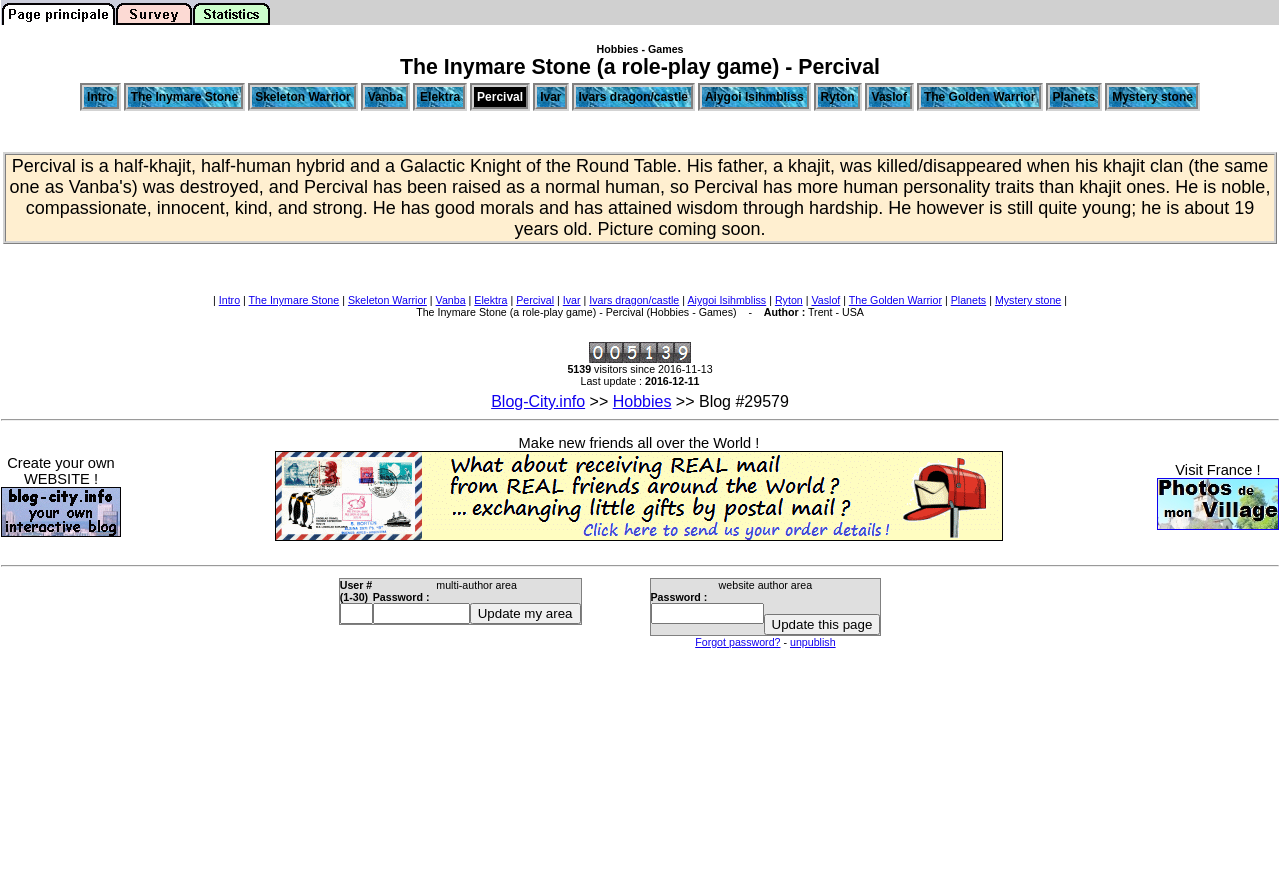Extract the bounding box coordinates for the HTML element that matches this description: "Skeleton Warrior". The coordinates should be four float numbers between 0 and 1, i.e., [left, top, right, bottom].

[0.199, 0.1, 0.274, 0.12]